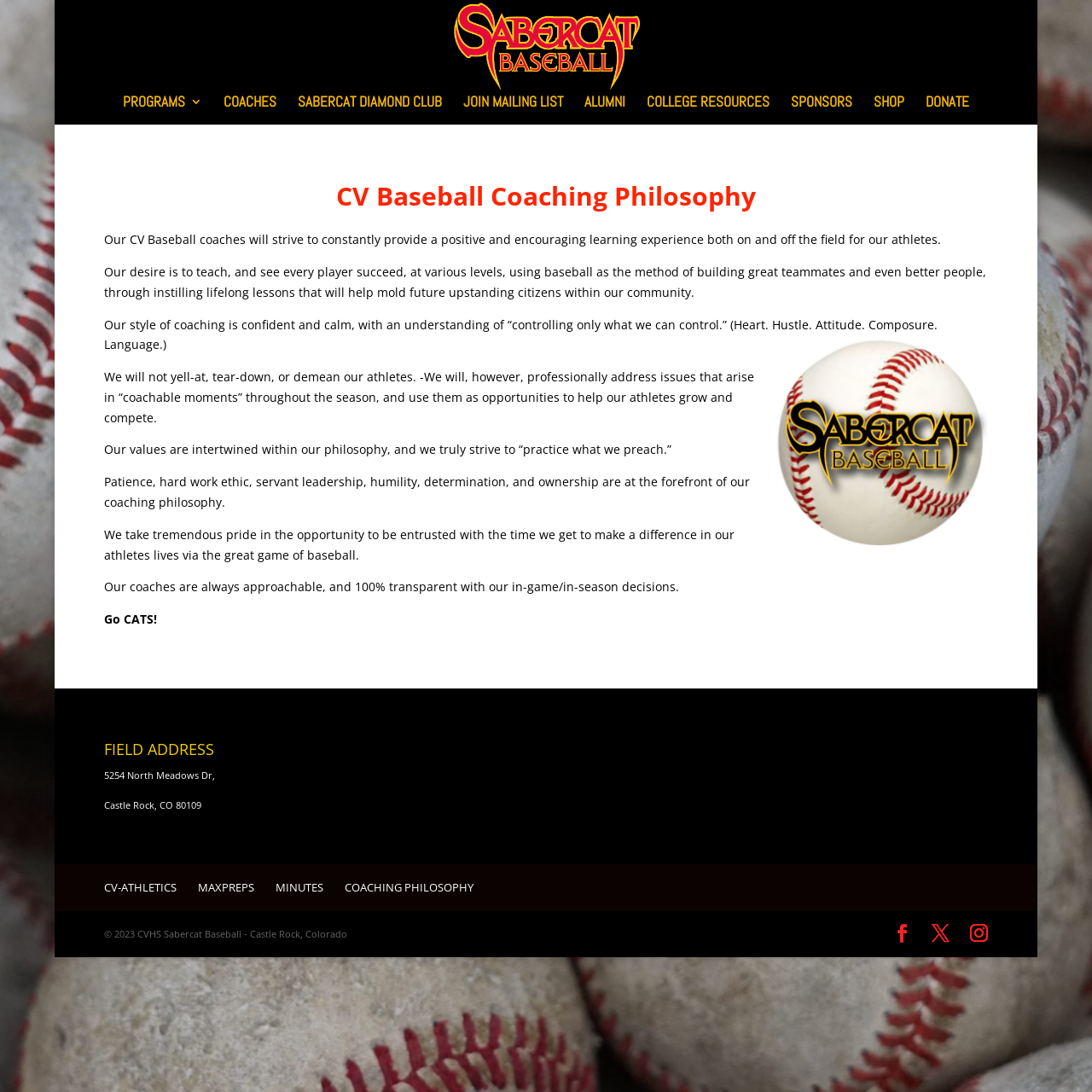Locate the bounding box coordinates of the area you need to click to fulfill this instruction: 'Click the 'PROGRAMS' link'. The coordinates must be in the form of four float numbers ranging from 0 to 1: [left, top, right, bottom].

[0.112, 0.088, 0.185, 0.114]